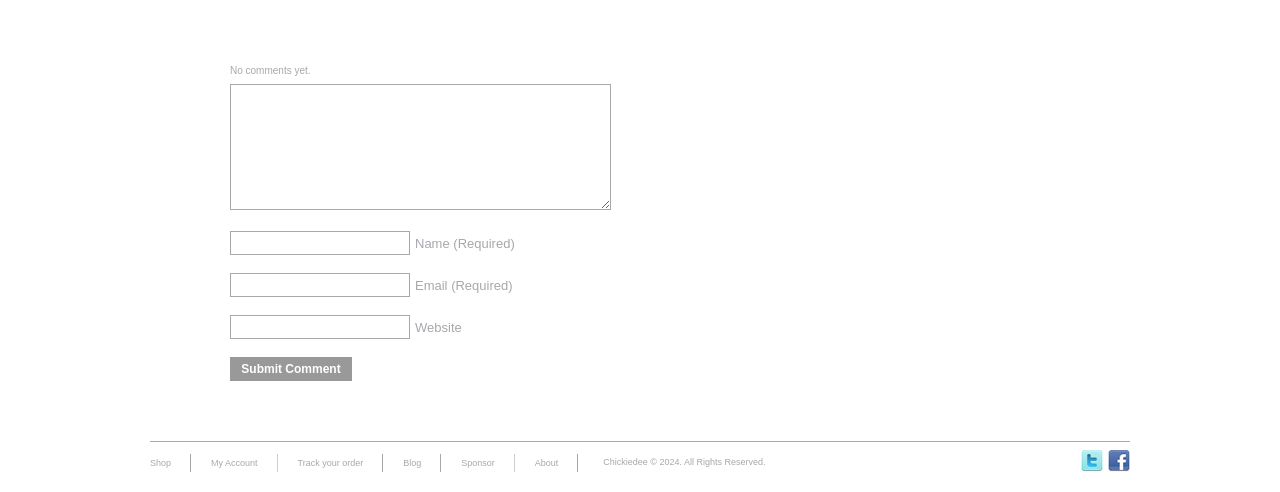What is the purpose of the textboxes? Based on the image, give a response in one word or a short phrase.

To input comment information